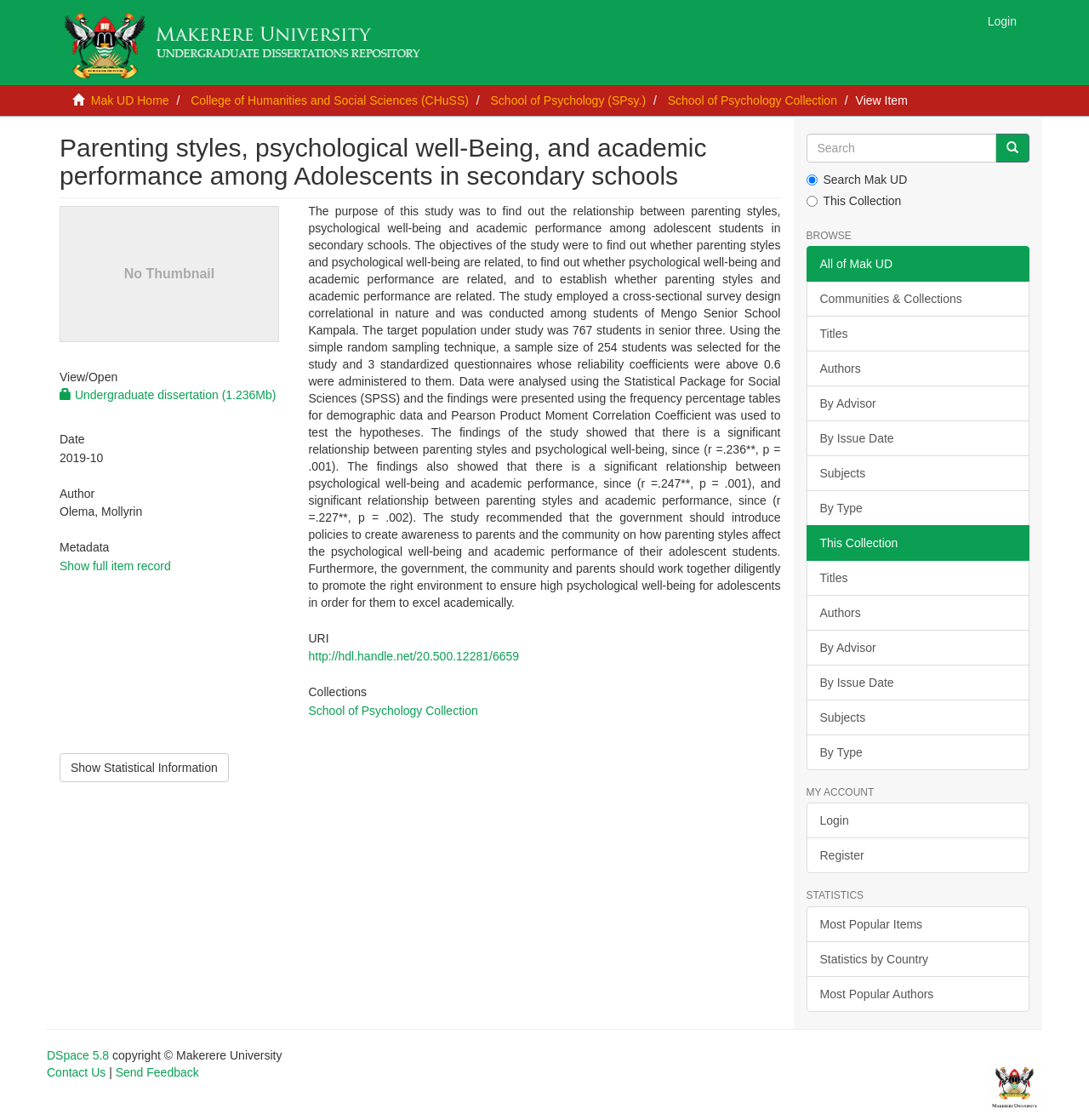Provide the bounding box coordinates for the specified HTML element described in this description: "By Type". The coordinates should be four float numbers ranging from 0 to 1, in the format [left, top, right, bottom].

[0.74, 0.656, 0.945, 0.688]